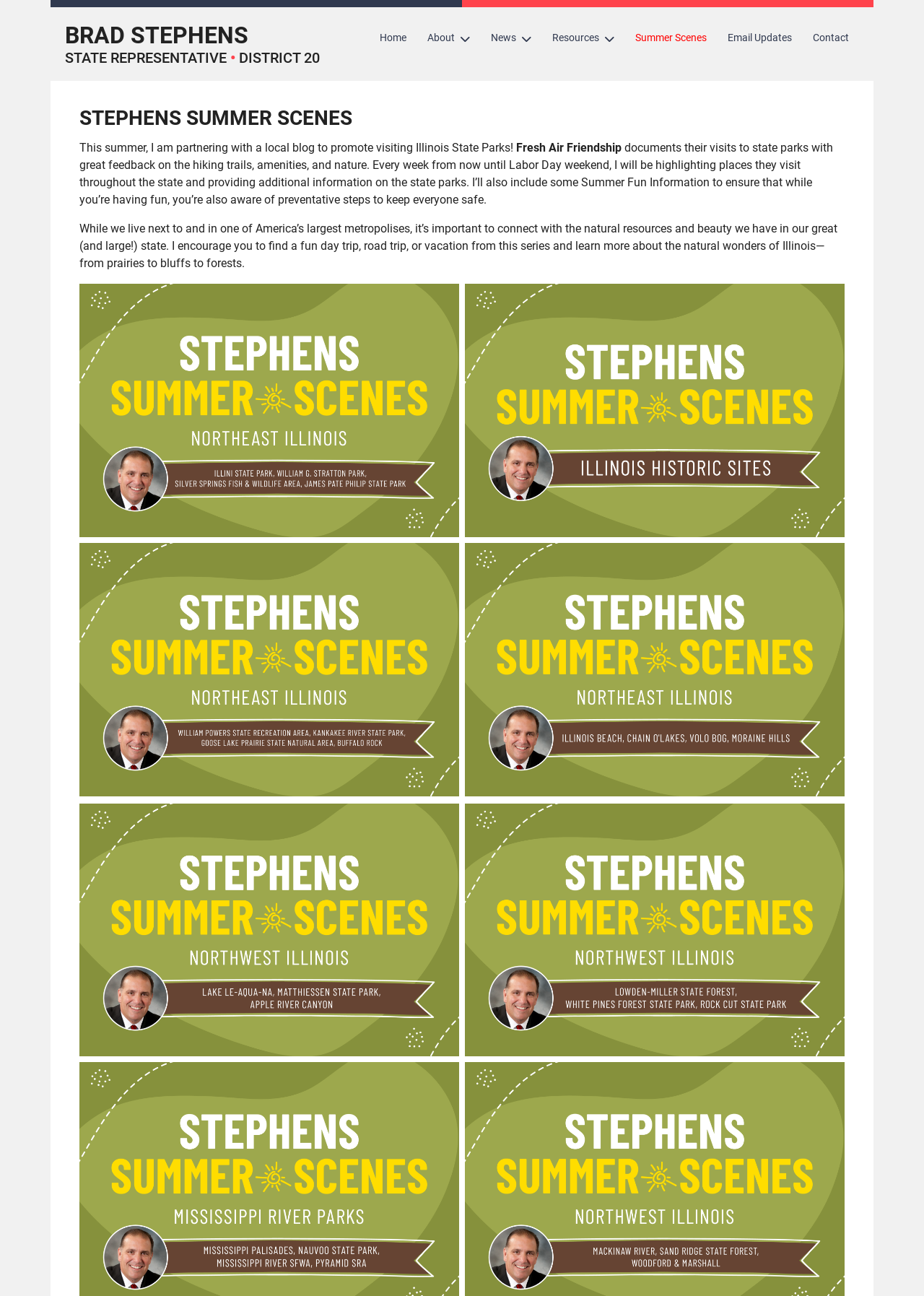Create a detailed narrative describing the layout and content of the webpage.

The webpage is titled "Stephens Summer Scenes - Brad Stephens" and has a navigation menu at the top with 7 links: "BRAD STEPHENS STATE REPRESENTATIVE • DISTRICT 20", "Home", "About", "News", "Resources", "Summer Scenes", and "Email Updates" and "Contact". 

Below the navigation menu, there is a large heading "STEPHENS SUMMER SCENES". 

The main content of the webpage is divided into two sections. The first section is a block of text that spans the entire width of the page, describing a partnership with a local blog to promote visiting Illinois State Parks. The text is divided into three paragraphs, with the first paragraph introducing the partnership, the second paragraph describing the content of the blog, and the third paragraph encouraging readers to explore the natural wonders of Illinois.

The second section is a grid of 4 images, arranged in two rows of two images each. Each image is a link, and they appear to be related to the Illinois State Parks. The images are evenly spaced and take up most of the width of the page.